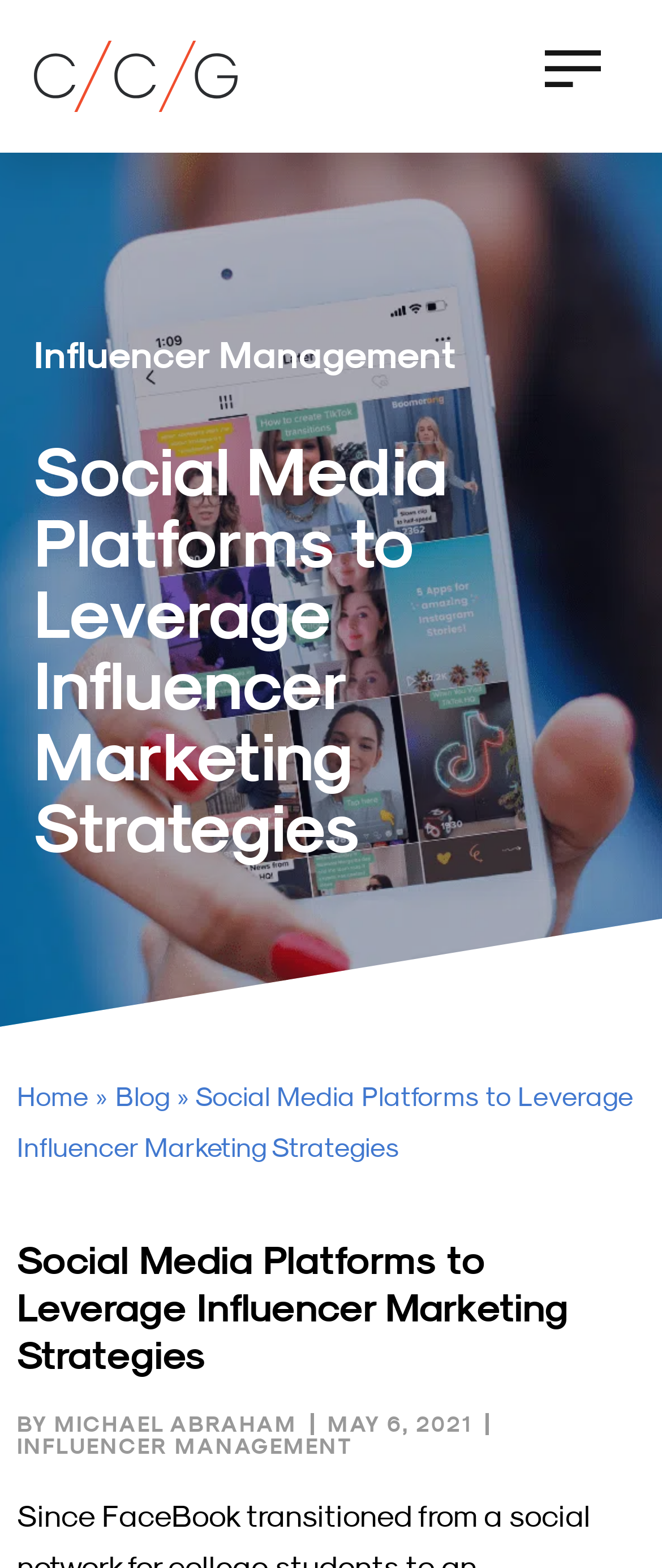Determine the bounding box coordinates of the UI element described below. Use the format (top-left x, top-left y, bottom-right x, bottom-right y) with floating point numbers between 0 and 1: Michael Abraham

[0.026, 0.901, 0.449, 0.915]